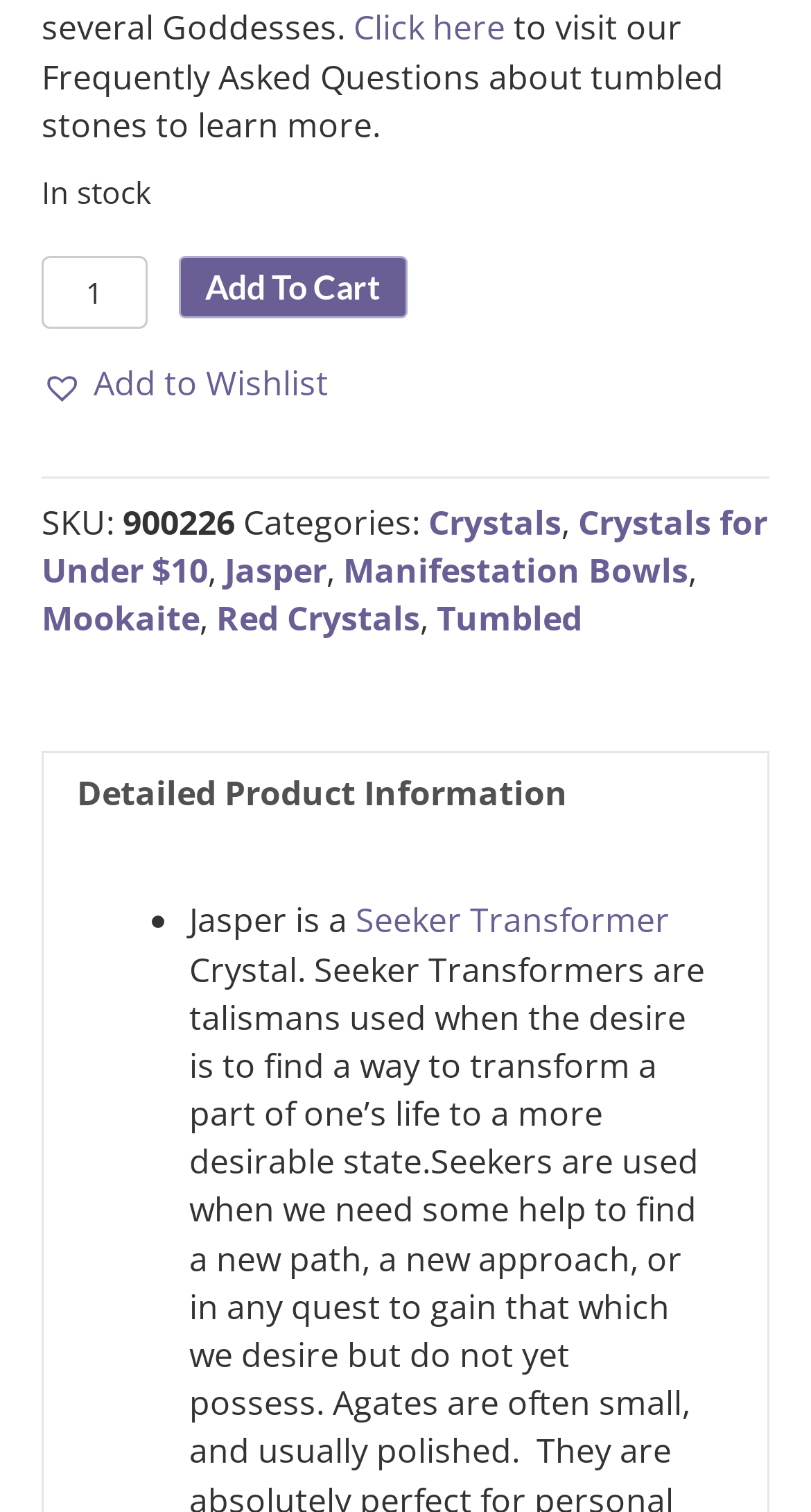Using the element description provided, determine the bounding box coordinates in the format (top-left x, top-left y, bottom-right x, bottom-right y). Ensure that all values are floating point numbers between 0 and 1. Element description: Crystals for Under $10

[0.051, 0.33, 0.946, 0.392]